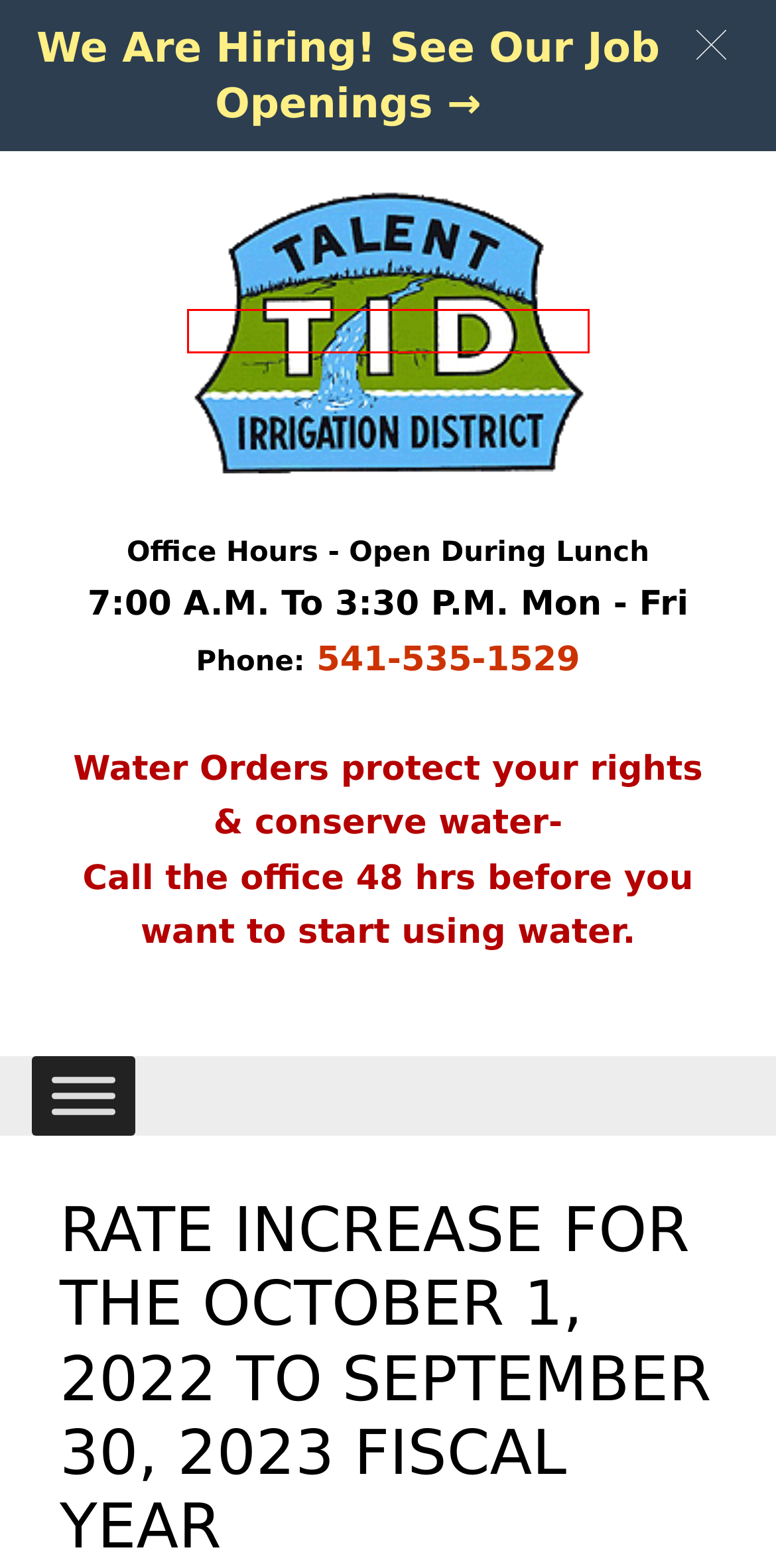You have a screenshot of a webpage where a red bounding box highlights a specific UI element. Identify the description that best matches the resulting webpage after the highlighted element is clicked. The choices are:
A. Rules & Regulations - Talent Irrigation District
B. Delinquent Accounts - Talent Irrigation District
C. Employment Opportunities - Talent Irrigation District
D. Bill Payment Options - Talent Irrigation District
E. By Laws - Talent Irrigation District
F. Talent Irrigation District
G. Board of Directors & Staff - Talent Irrigation District
H. Talent Irrigation District Fee Schedule - Talent Irrigation District

F